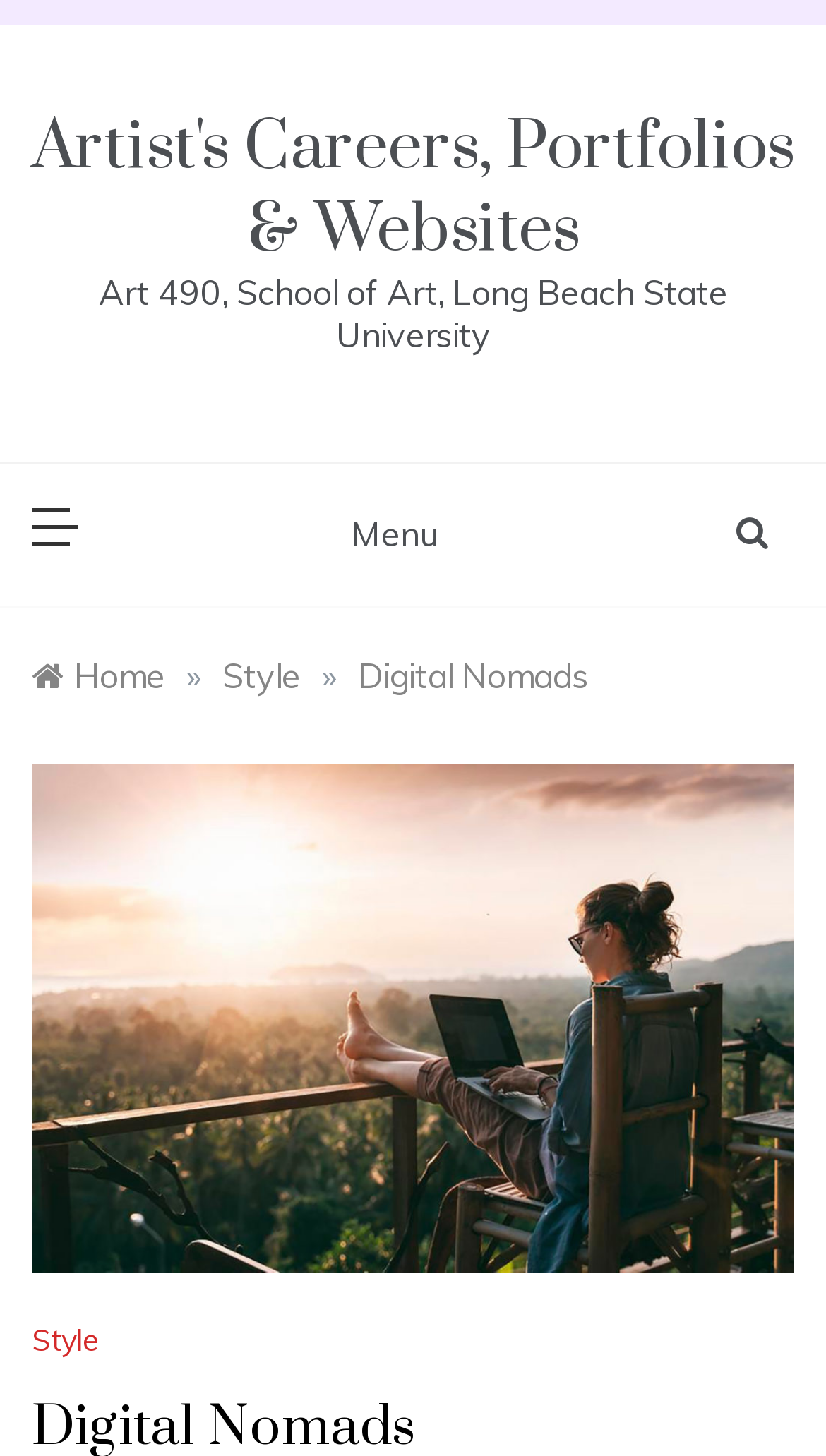Identify and extract the main heading of the webpage.

Artist's Careers, Portfolios & Websites